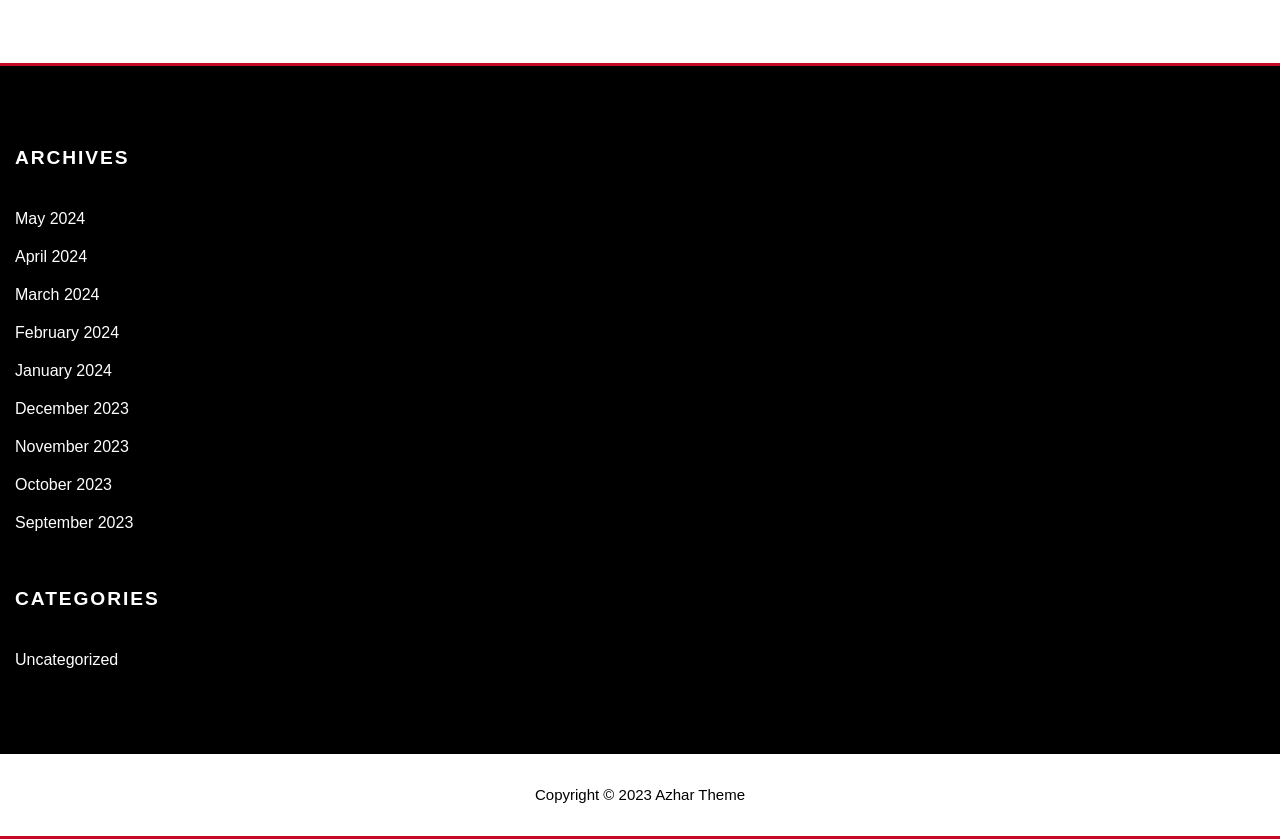Can you specify the bounding box coordinates for the region that should be clicked to fulfill this instruction: "browse categories".

[0.012, 0.7, 0.238, 0.73]